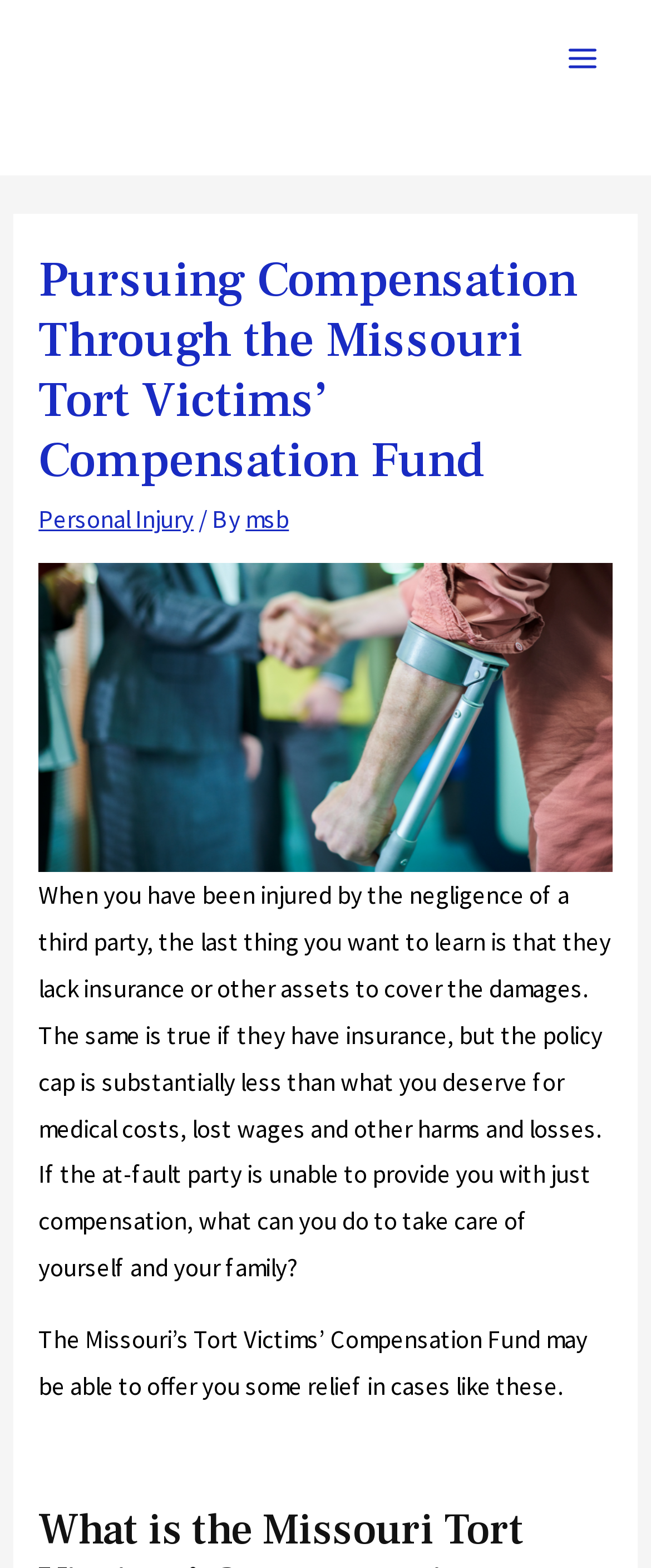Answer the question using only a single word or phrase: 
What is the purpose of the Missouri Tort Victims’ Compensation Fund?

To offer relief